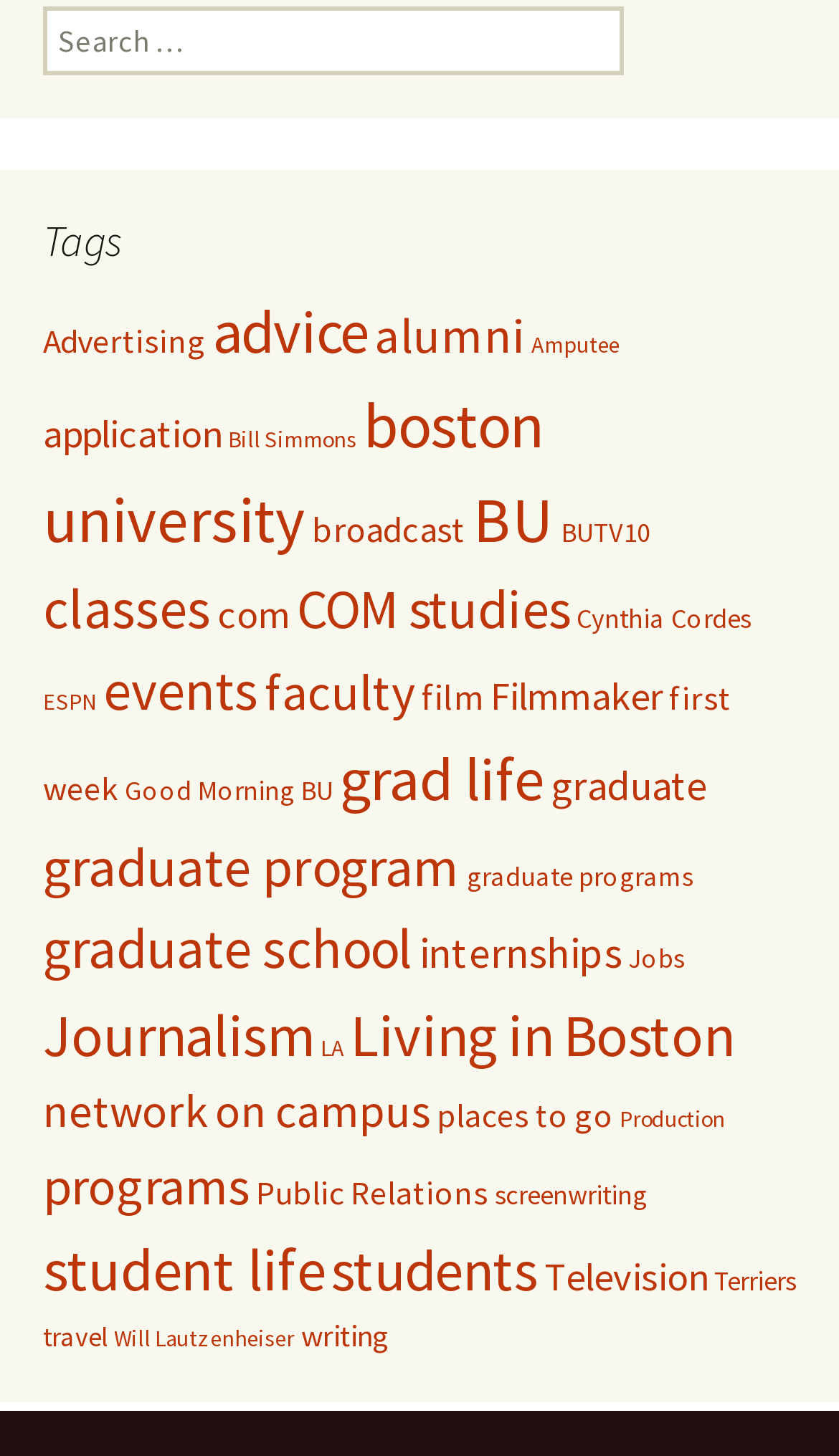Identify the bounding box coordinates of the clickable section necessary to follow the following instruction: "Explore alumni". The coordinates should be presented as four float numbers from 0 to 1, i.e., [left, top, right, bottom].

[0.446, 0.21, 0.626, 0.251]